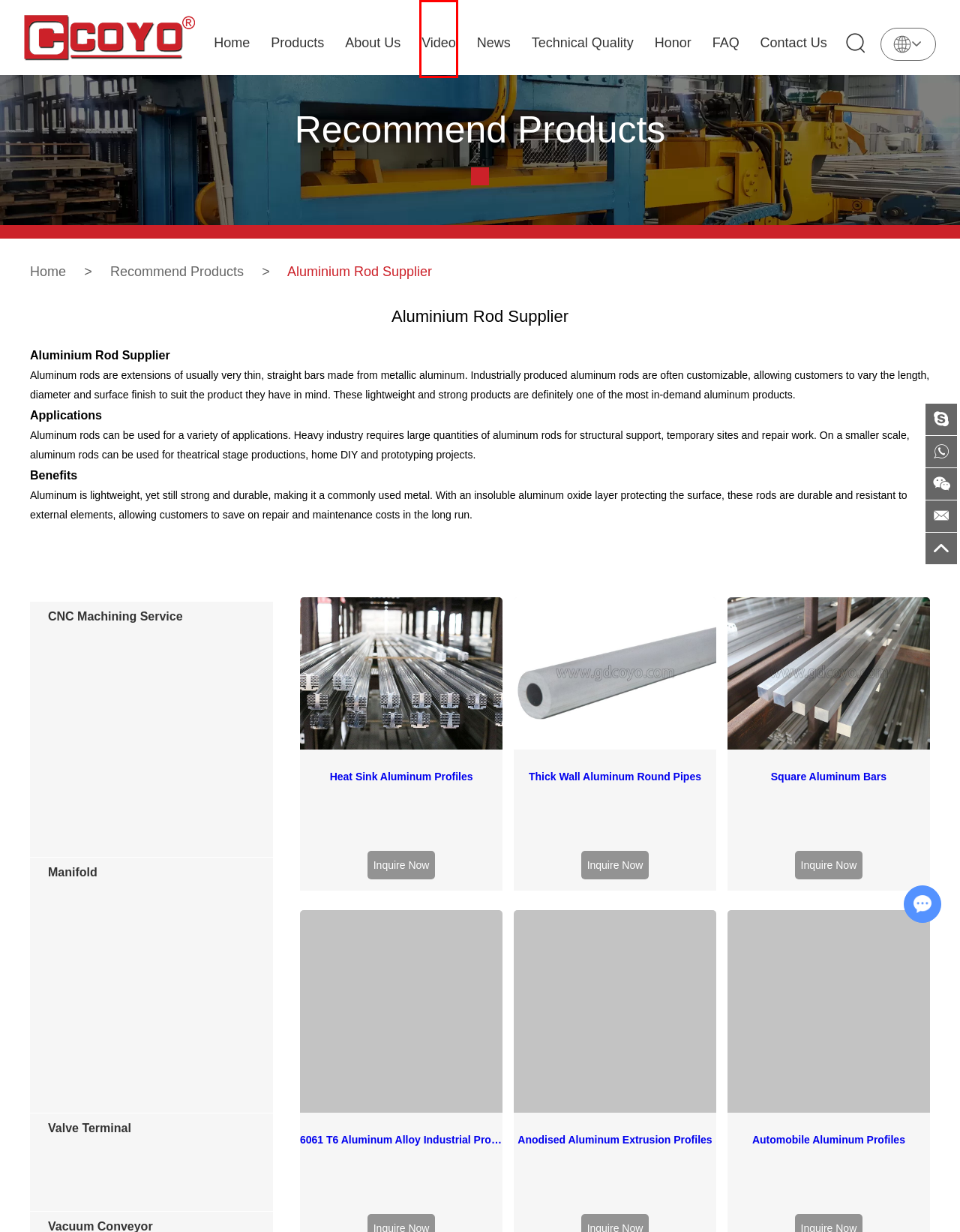You are looking at a webpage screenshot with a red bounding box around an element. Pick the description that best matches the new webpage after interacting with the element in the red bounding box. The possible descriptions are:
A. ODM. Heat Sink Aluminum Profiles
B. Sale Automobile Aluminum Profiles
C. Anodised Aluminum Extrusion Profiles Manufacturer China
D. China Aluminum Extrusion Manufacturer
E. ODM. Thick Wall Aluminum Round Pipes
F. Optical Vision Lens Assembly, Medical Device Components Supplier
G. Medical Device Components, Aluminum Raw Material Factory
H. Manifold Series, Optical Vision Lens Assembly Price

H